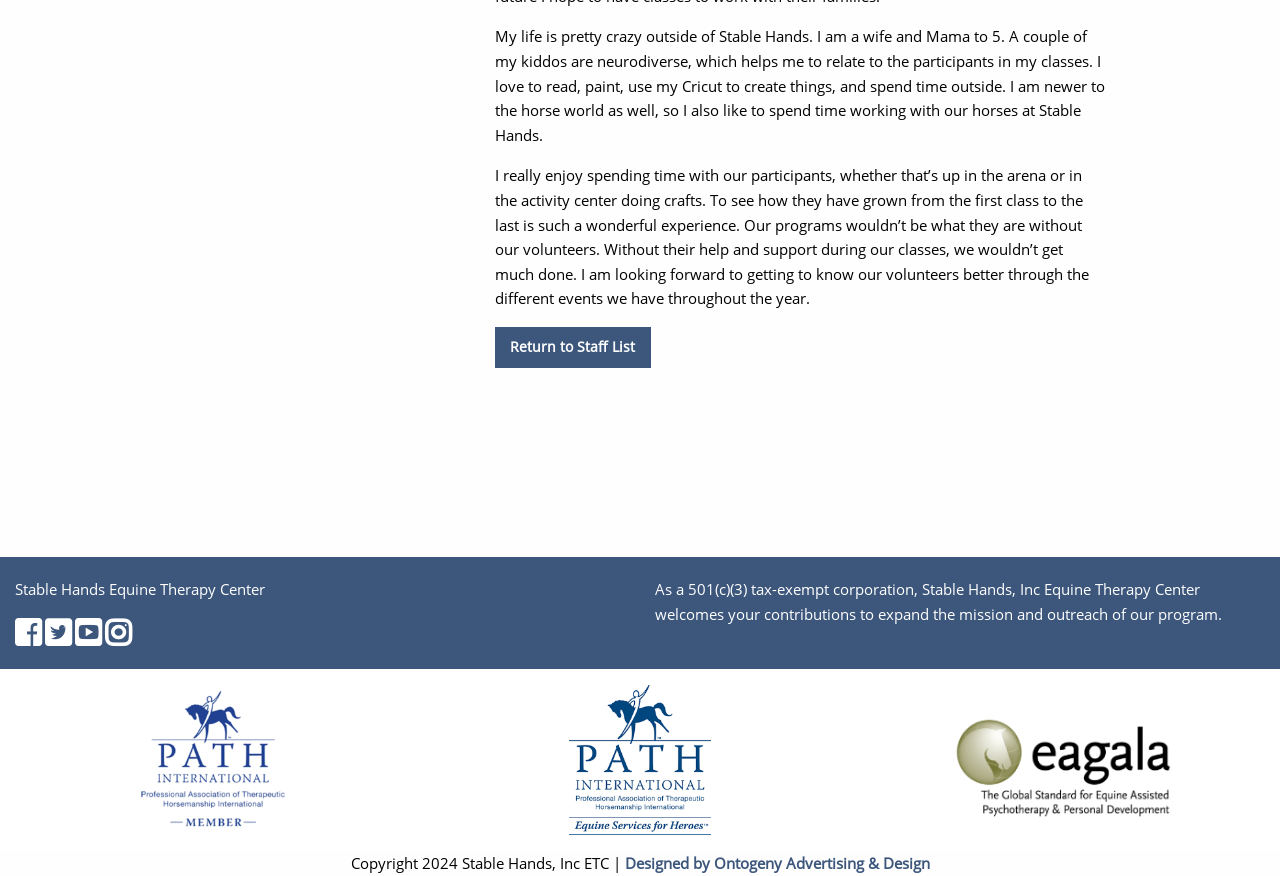Bounding box coordinates are specified in the format (top-left x, top-left y, bottom-right x, bottom-right y). All values are floating point numbers bounded between 0 and 1. Please provide the bounding box coordinate of the region this sentence describes: title="Facebook"

[0.012, 0.68, 0.032, 0.727]